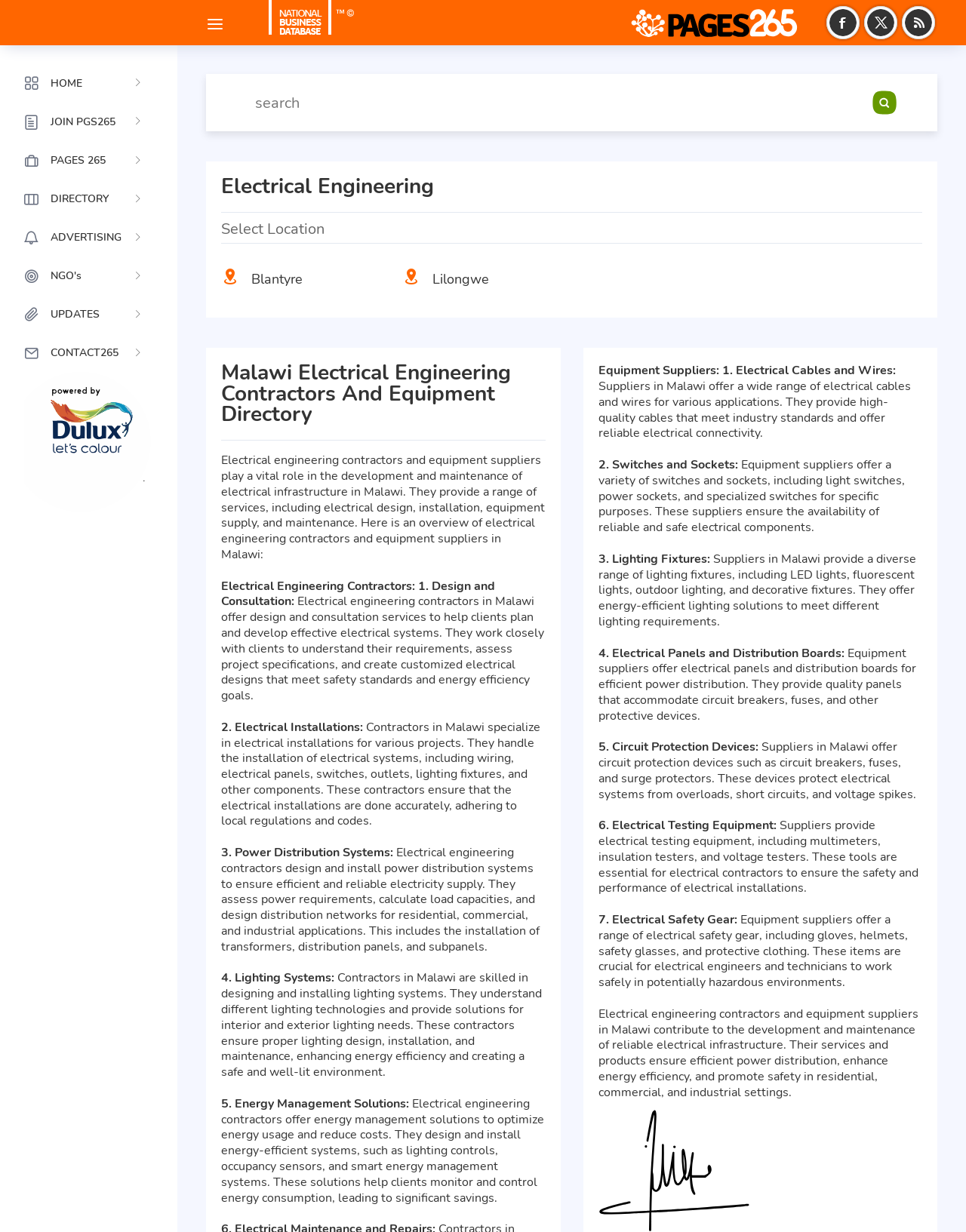What is the importance of electrical safety gear?
Please answer using one word or phrase, based on the screenshot.

work safely